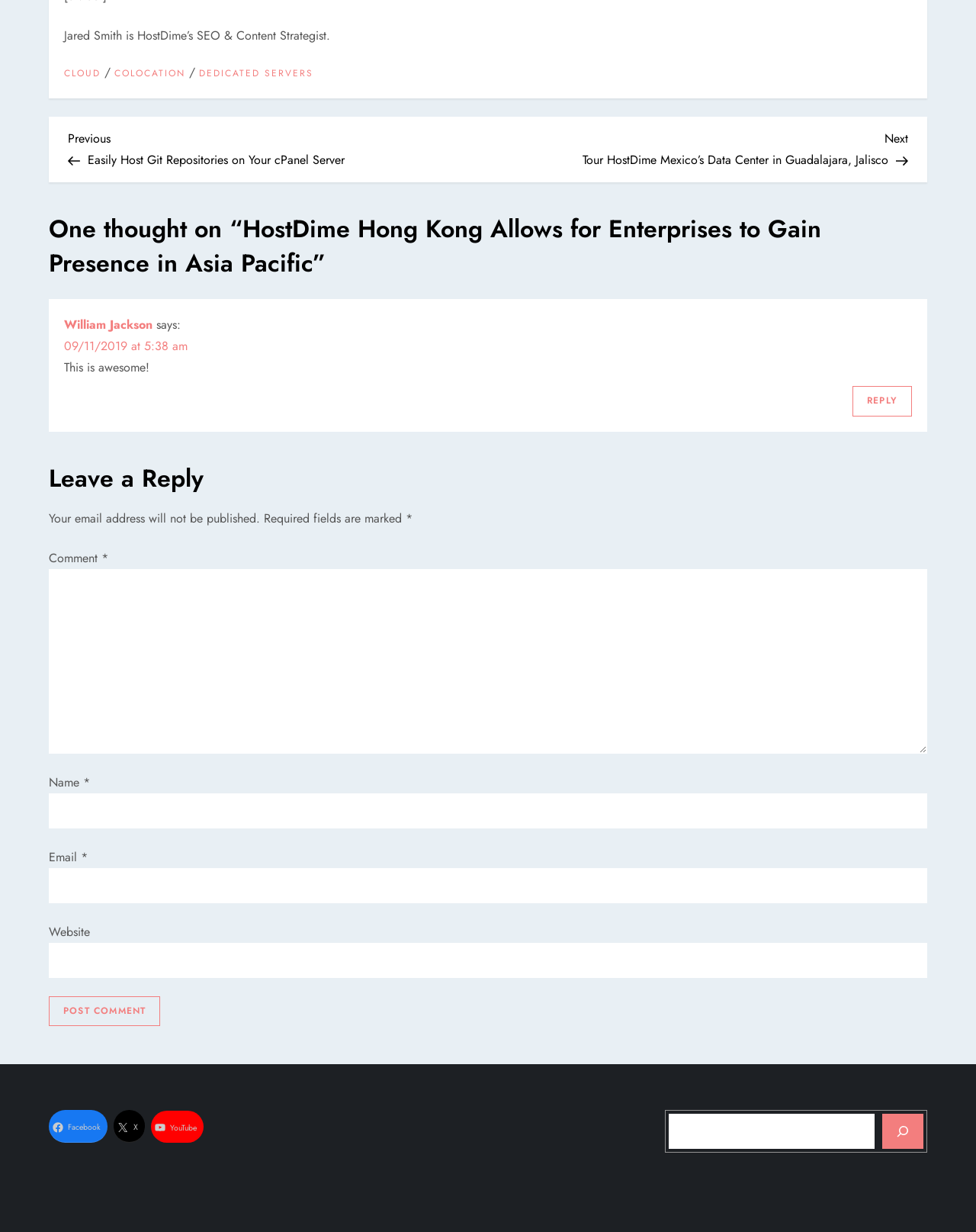Identify the bounding box coordinates of the element to click to follow this instruction: 'Click on the 'CLOUD' link'. Ensure the coordinates are four float values between 0 and 1, provided as [left, top, right, bottom].

[0.066, 0.055, 0.103, 0.065]